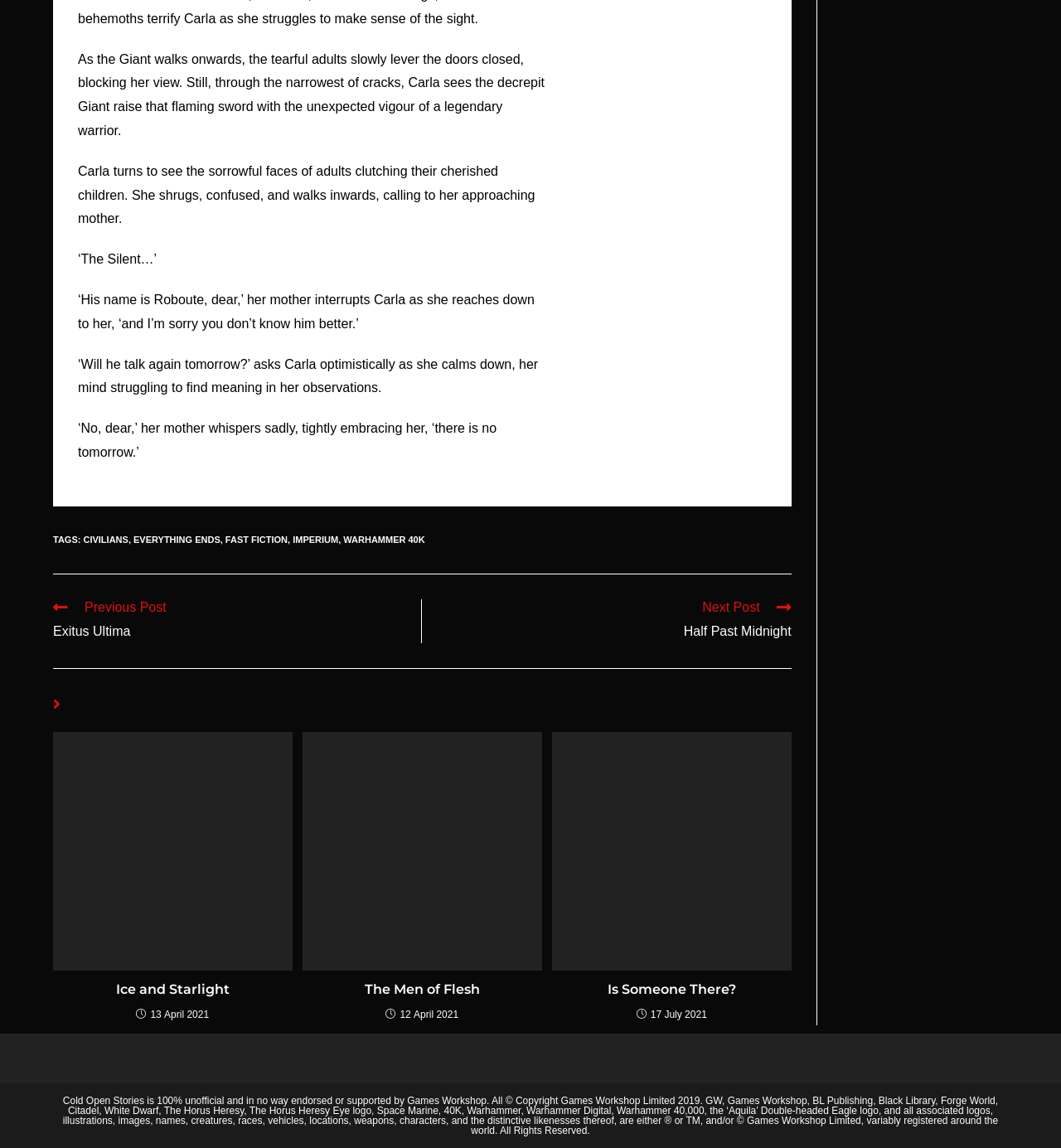Identify the bounding box coordinates of the region that needs to be clicked to carry out this instruction: "Read more about the article Ice and Starlight". Provide these coordinates as four float numbers ranging from 0 to 1, i.e., [left, top, right, bottom].

[0.05, 0.637, 0.275, 0.846]